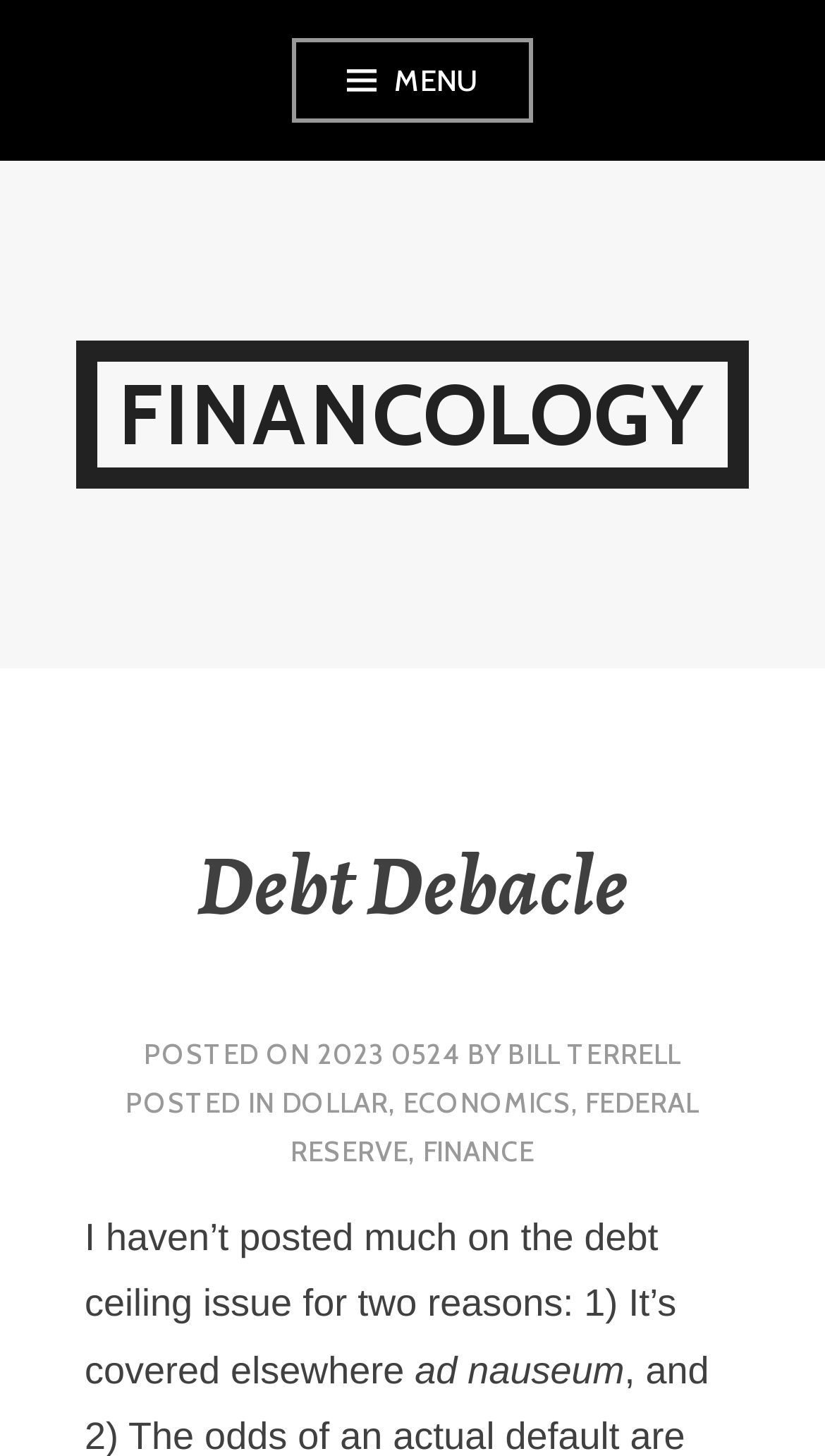Given the description Finance, predict the bounding box coordinates of the UI element. Ensure the coordinates are in the format (top-left x, top-left y, bottom-right x, bottom-right y) and all values are between 0 and 1.

[0.513, 0.779, 0.648, 0.802]